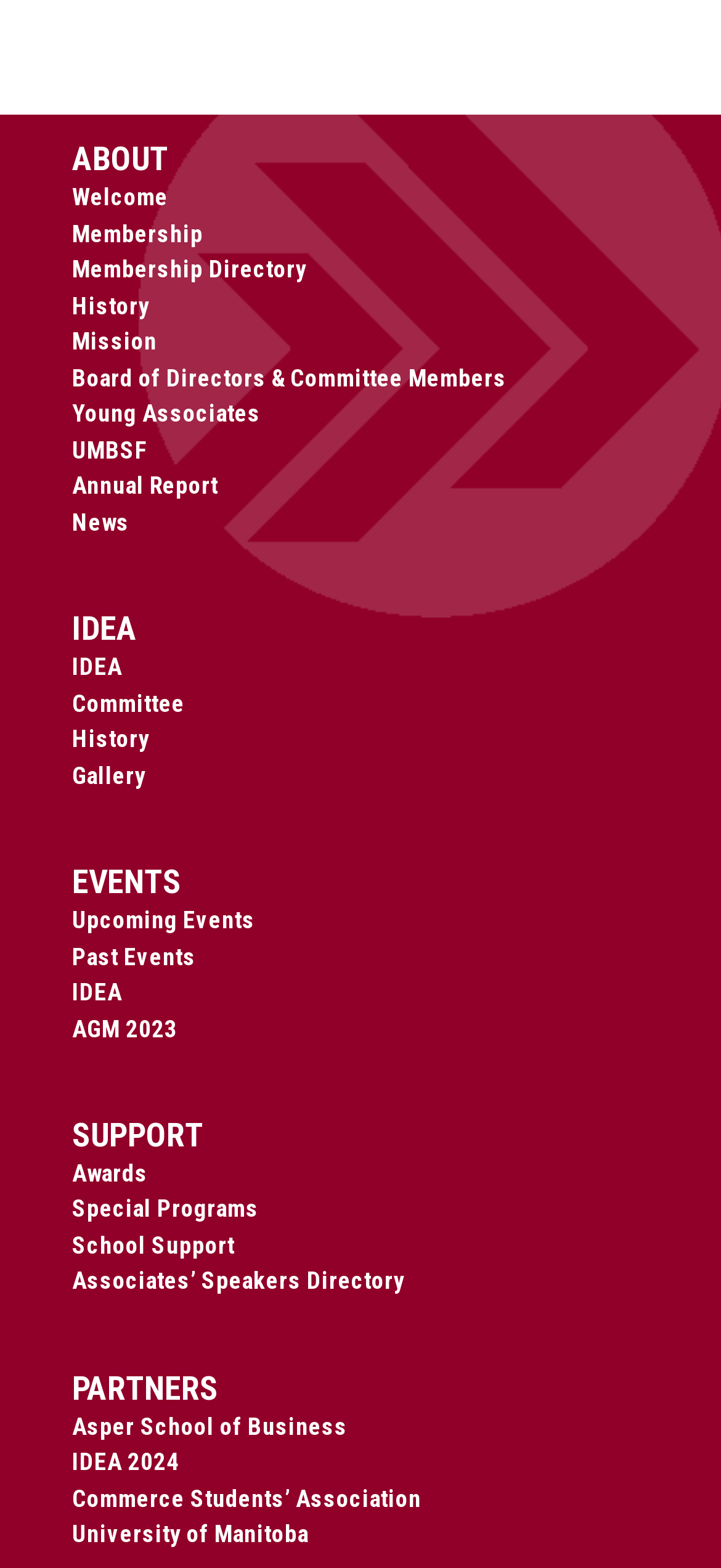From the webpage screenshot, predict the bounding box coordinates (top-left x, top-left y, bottom-right x, bottom-right y) for the UI element described here: AGM 2023

[0.1, 0.647, 0.246, 0.665]